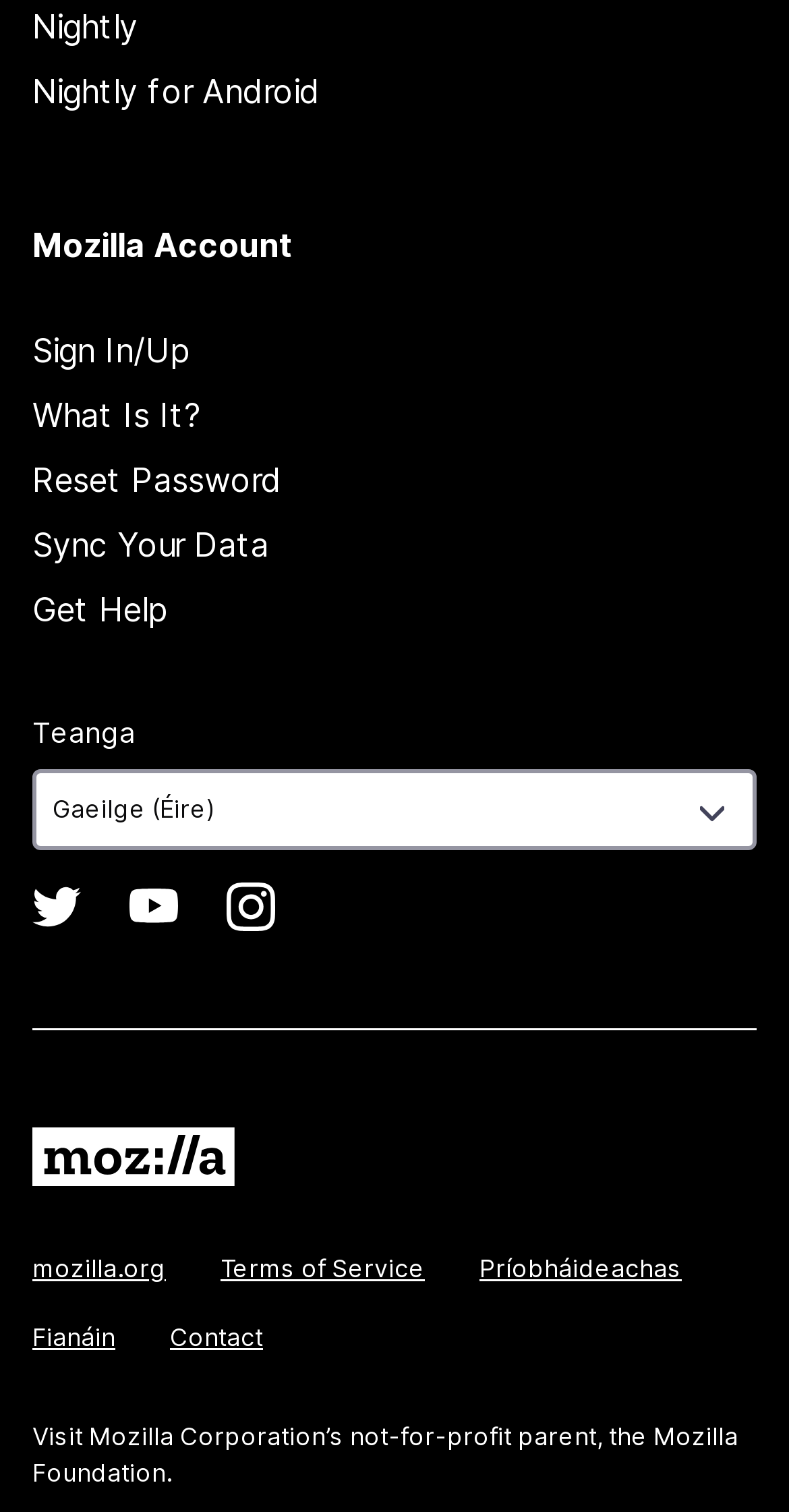Please provide a comprehensive response to the question below by analyzing the image: 
How many social media links are there?

I counted the number of social media links by looking at the links with text 'Twitter(@firefox)', 'YouTube (firefoxchannel)', and 'Instagram (firefox)' which are located at the bottom of the webpage, indicating that there are three social media links.